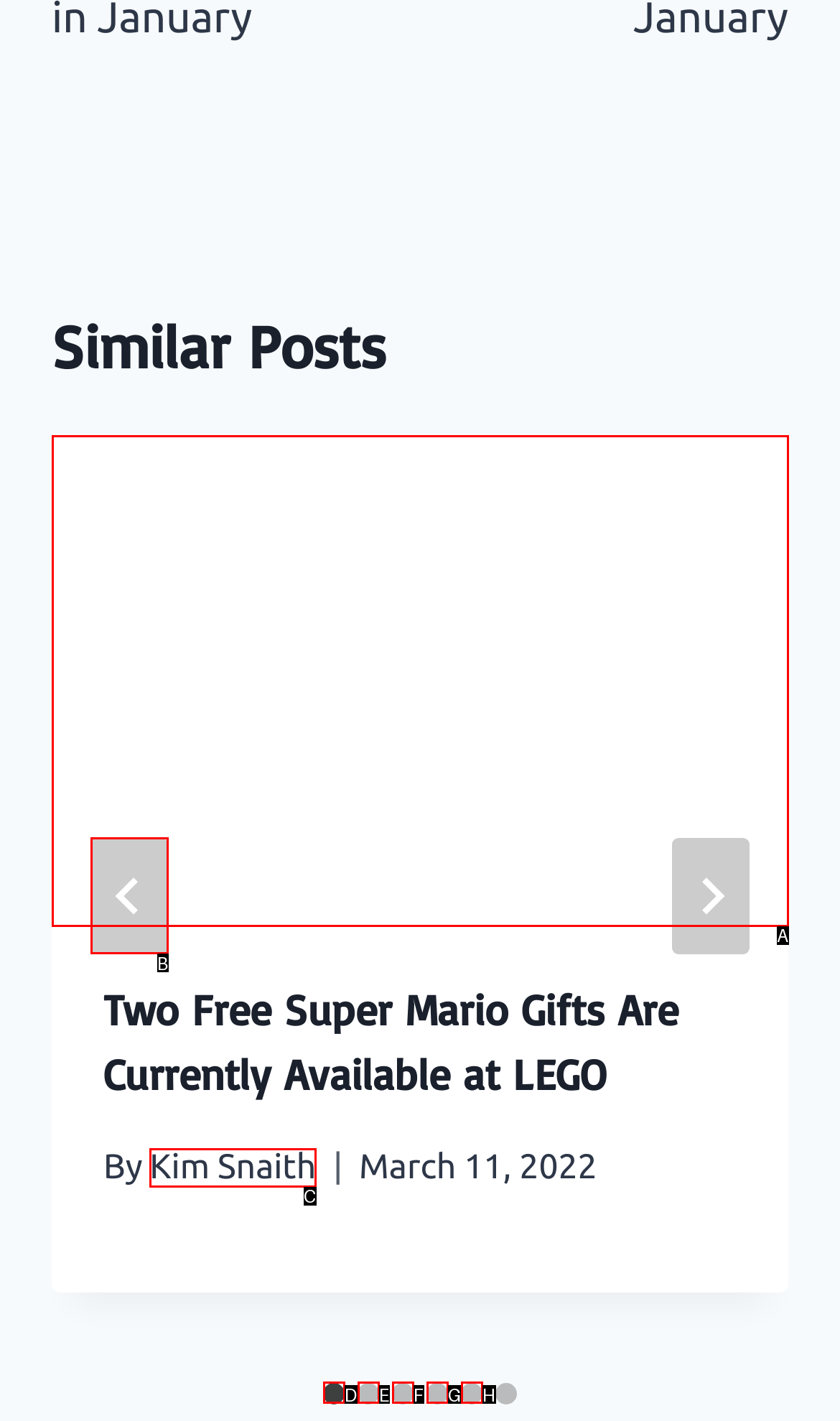Which HTML element matches the description: Kim Snaith the best? Answer directly with the letter of the chosen option.

C